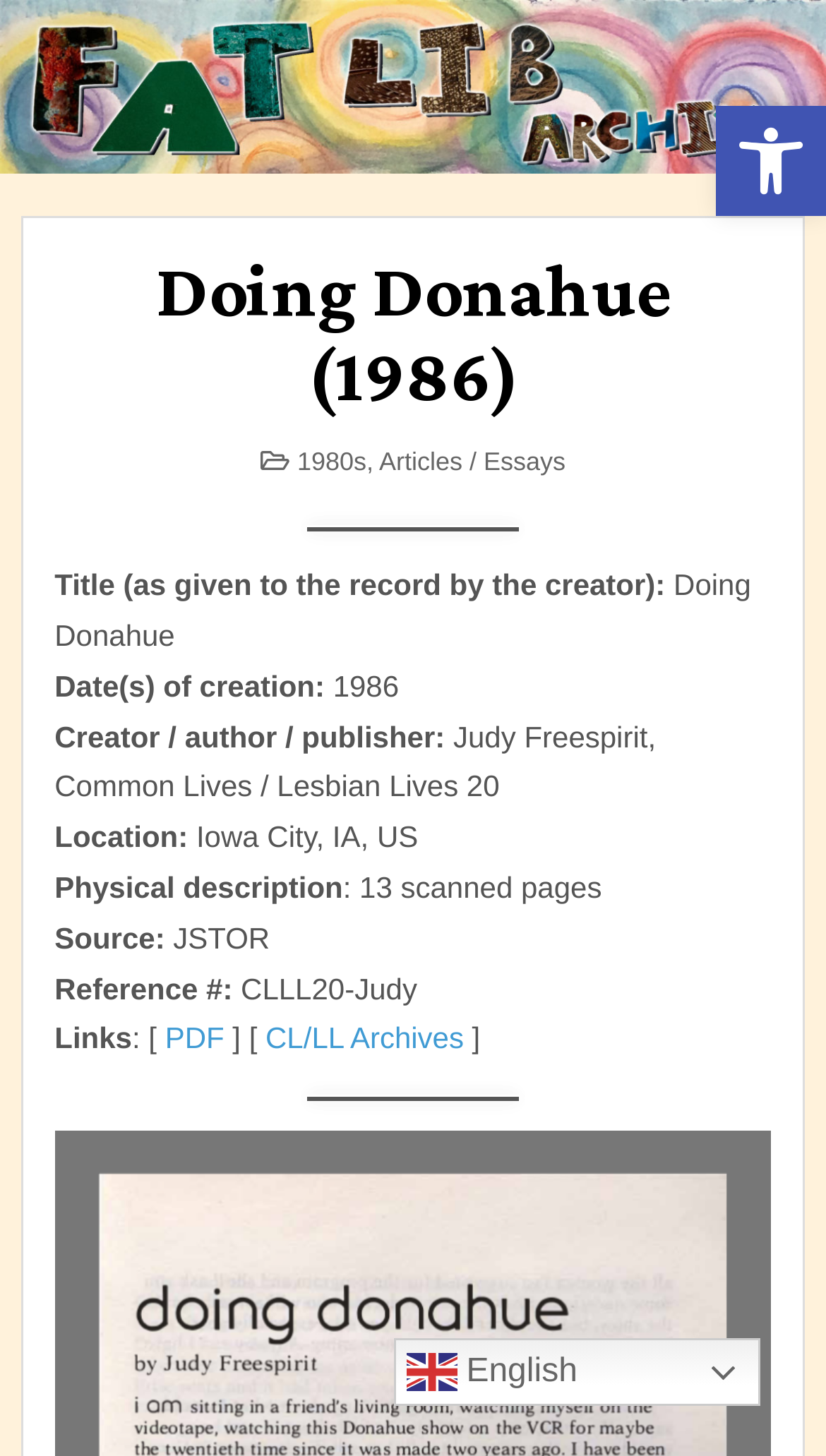Using the webpage screenshot and the element description PDF, determine the bounding box coordinates. Specify the coordinates in the format (top-left x, top-left y, bottom-right x, bottom-right y) with values ranging from 0 to 1.

[0.2, 0.701, 0.272, 0.725]